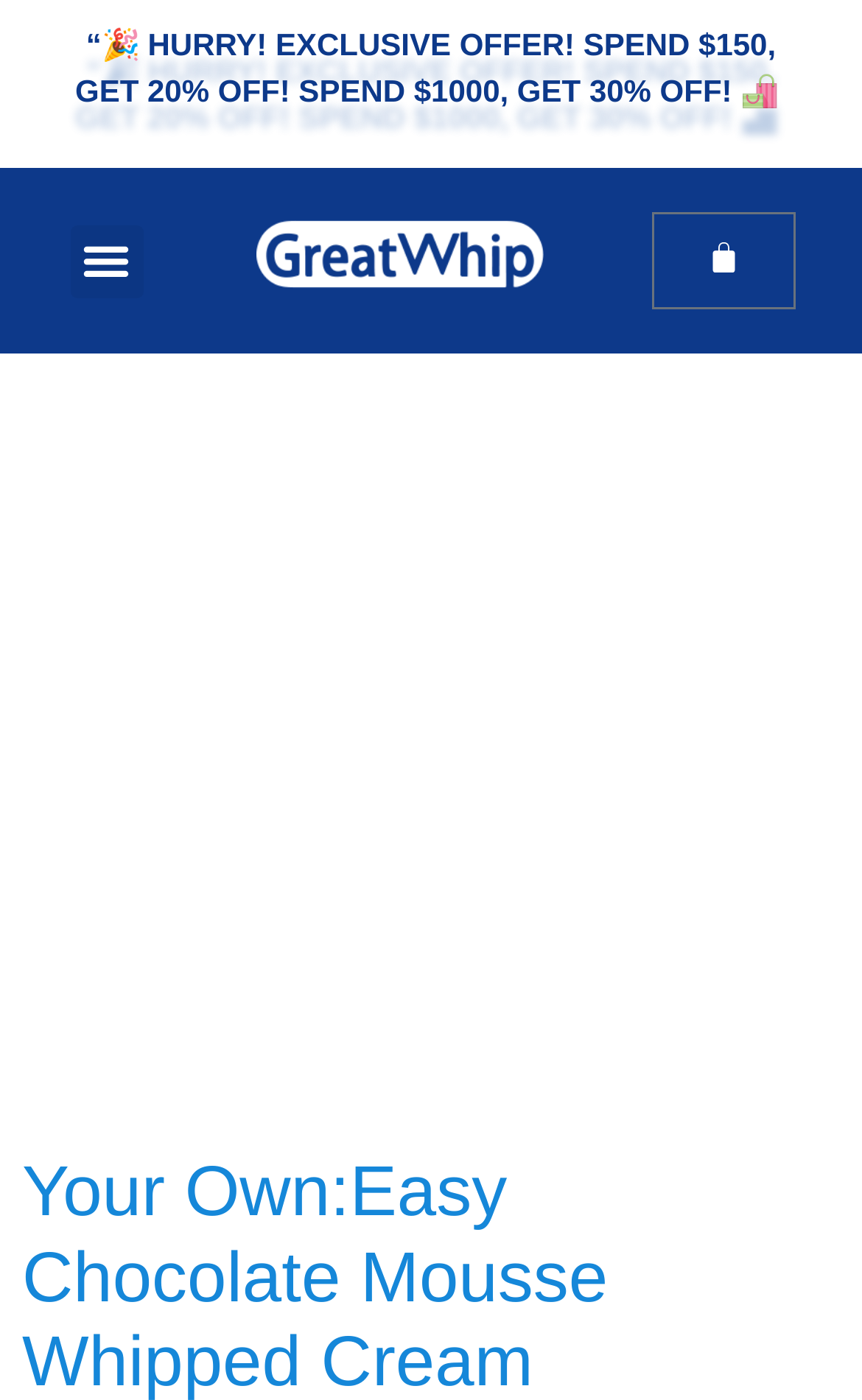Provide a brief response to the question below using a single word or phrase: 
What is the purpose of the button on the top left?

Menu Toggle